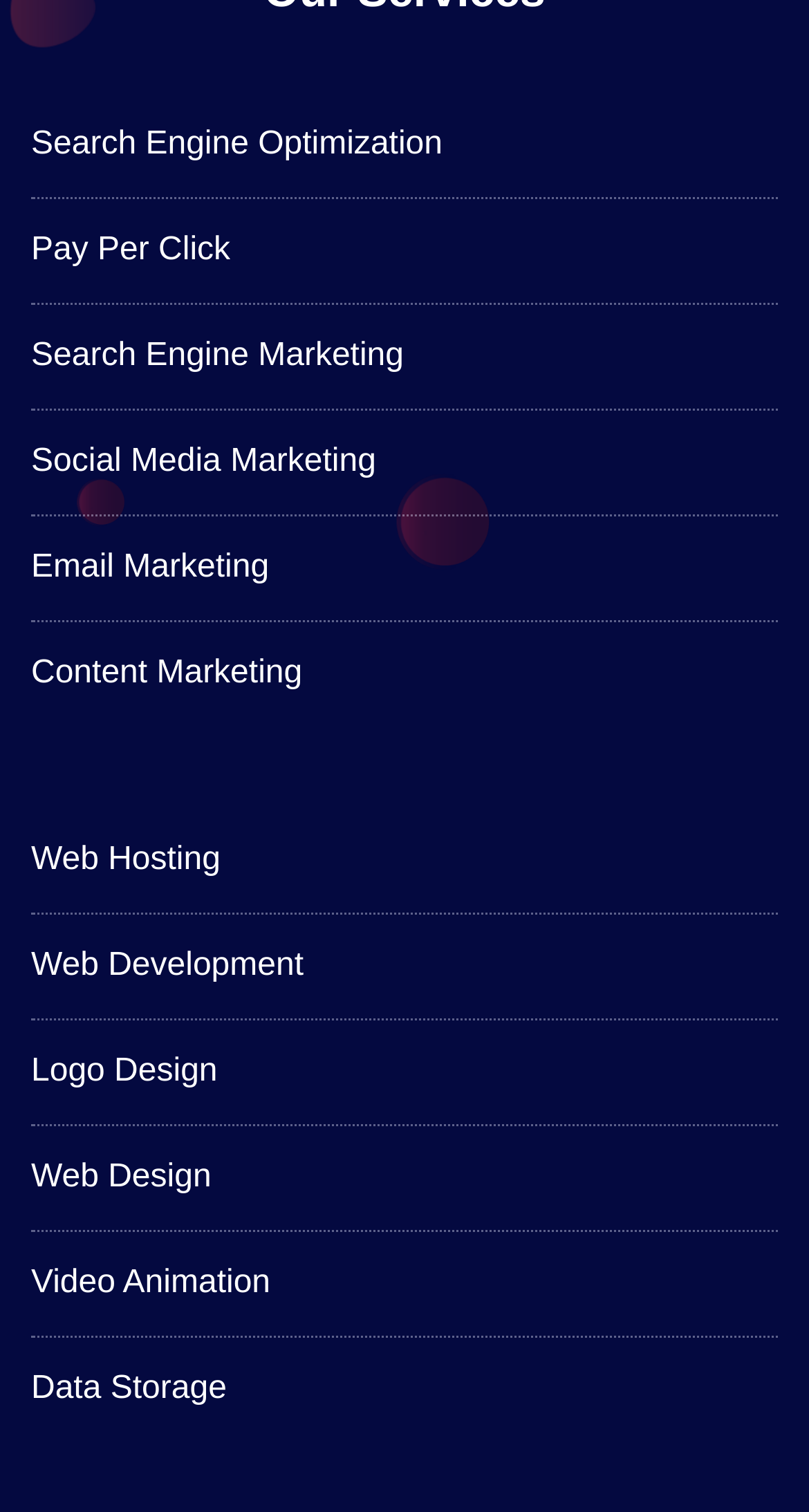Based on the image, please respond to the question with as much detail as possible:
How many links are related to marketing?

I counted the number of link elements with OCR text related to marketing, such as 'Search Engine Optimization', 'Pay Per Click', 'Search Engine Marketing', 'Social Media Marketing', and 'Content Marketing', and found that there are 5 links related to marketing.